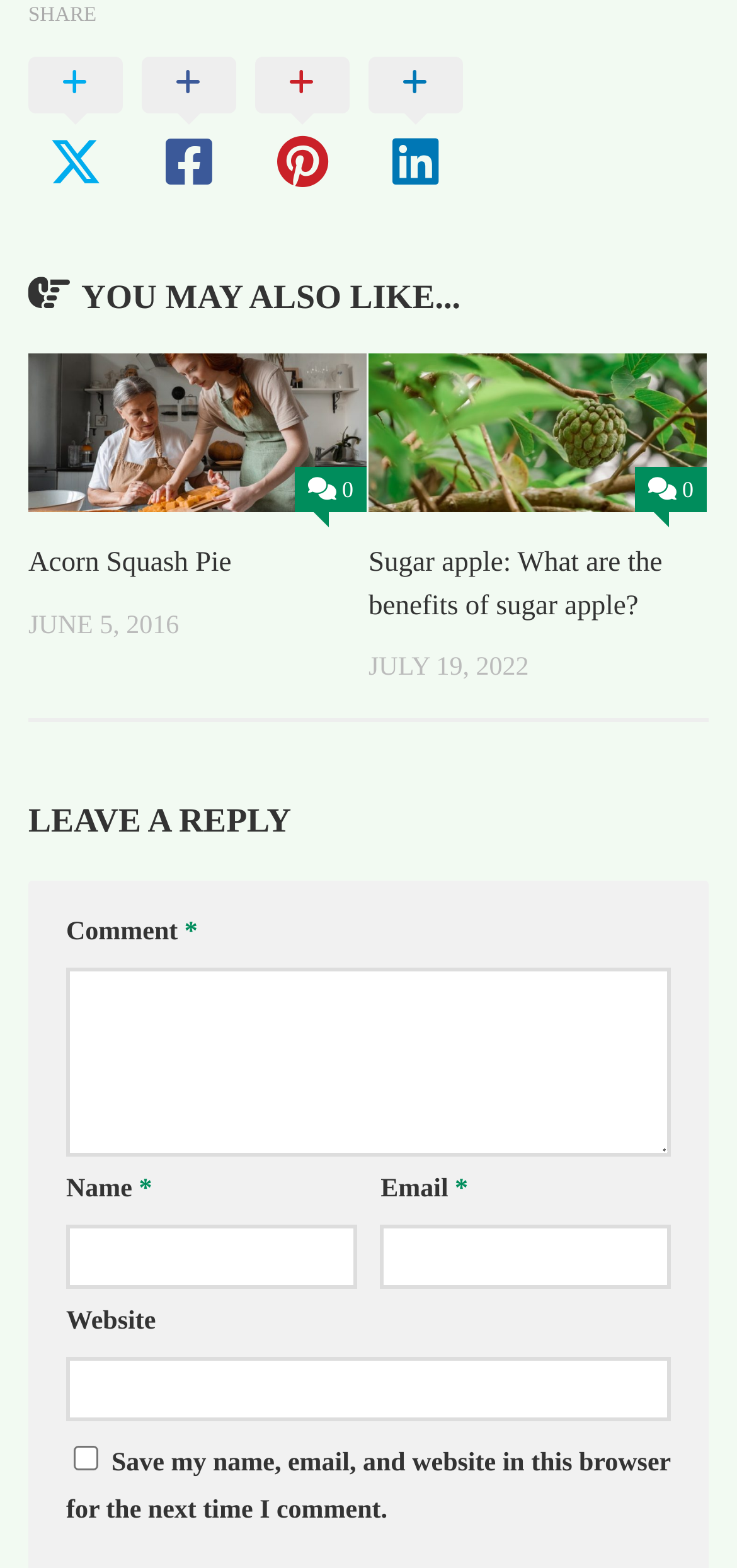Using the details in the image, give a detailed response to the question below:
What is the date of the first article?

I looked for the date associated with the first article, which is [183]. The date is mentioned as 'JUNE 5, 2016' in the StaticText element [418] within the article.